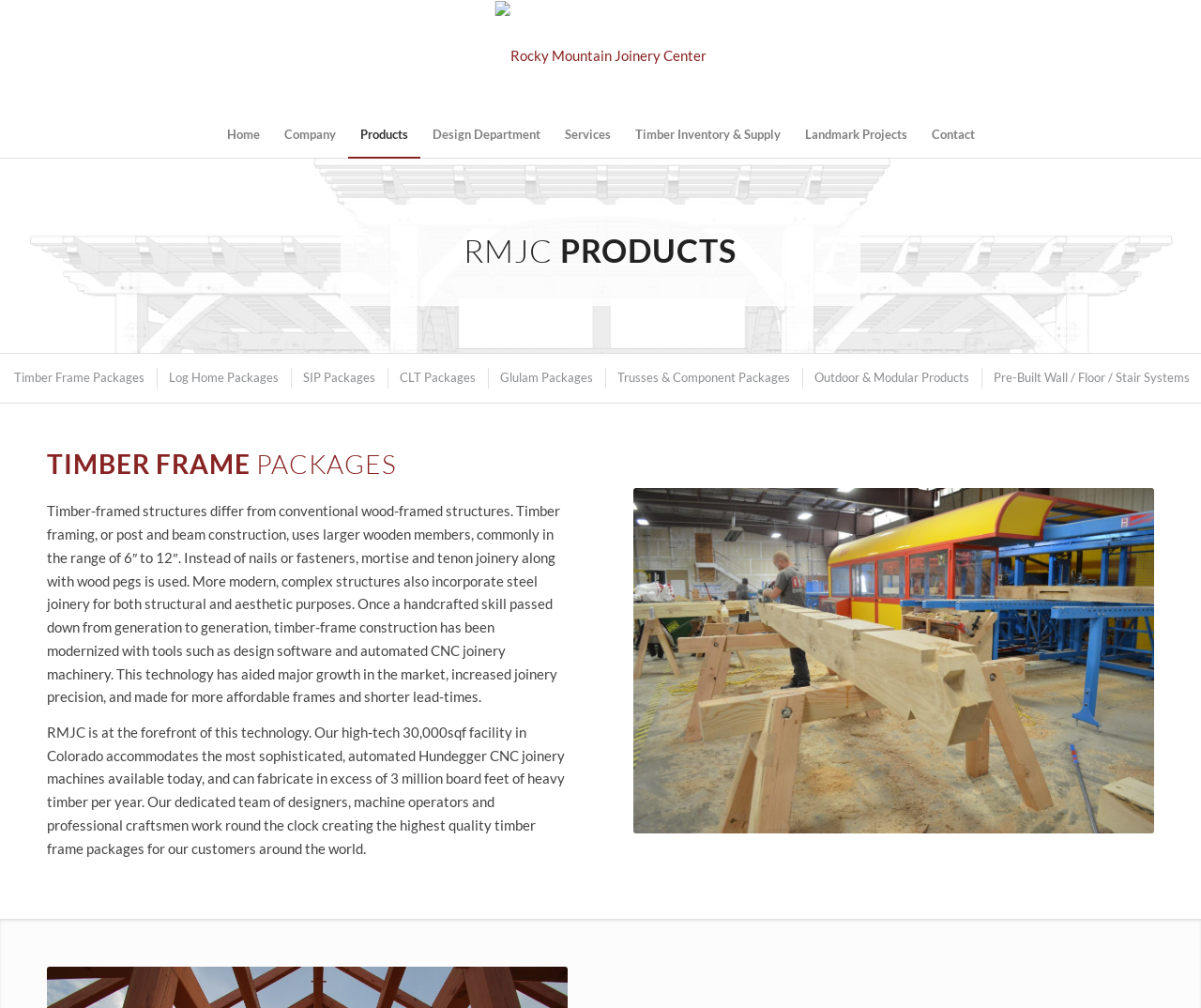Locate the bounding box coordinates of the clickable region necessary to complete the following instruction: "View Timber Frame Packages". Provide the coordinates in the format of four float numbers between 0 and 1, i.e., [left, top, right, bottom].

[0.002, 0.365, 0.128, 0.385]